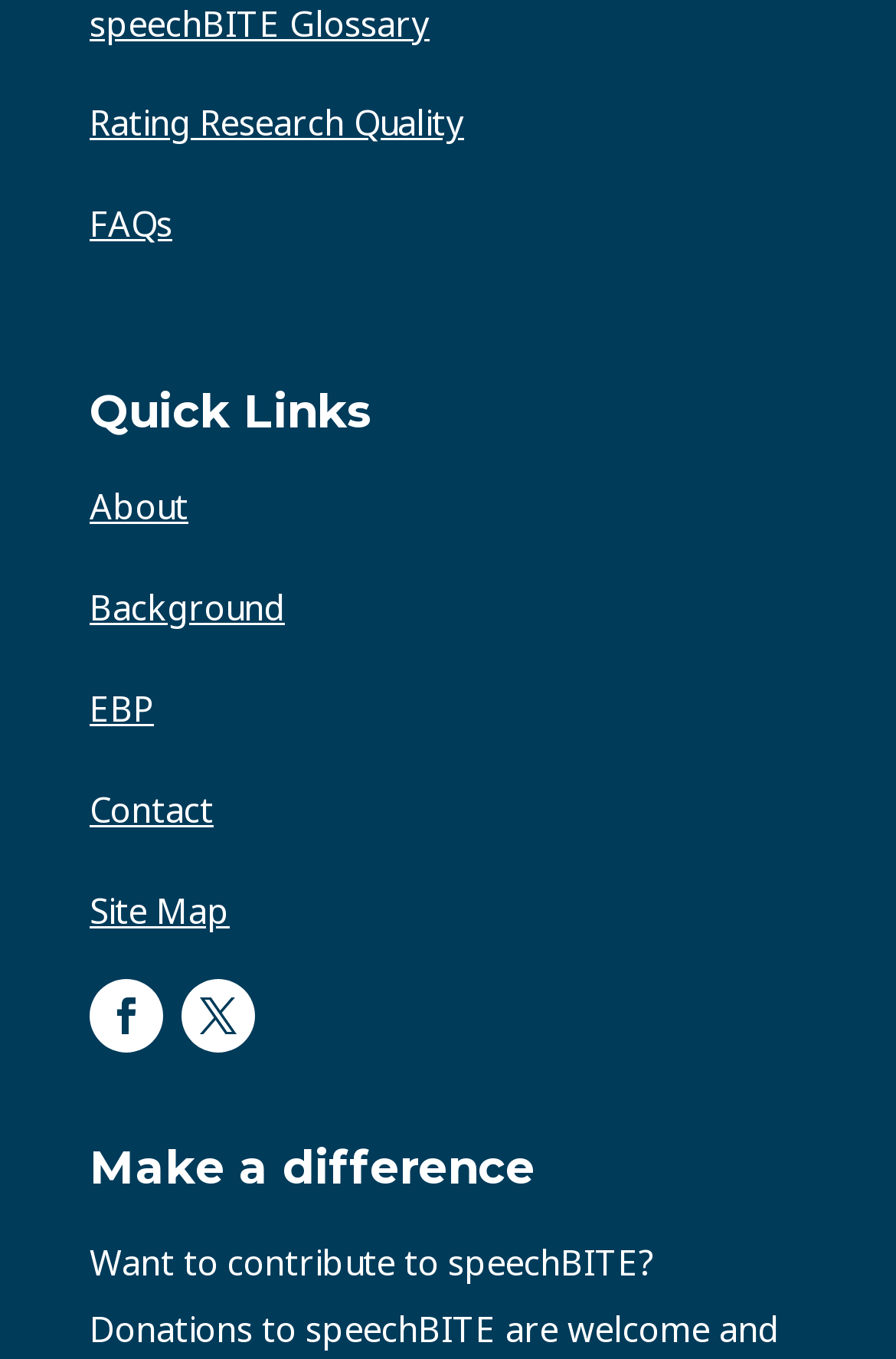Determine the coordinates of the bounding box that should be clicked to complete the instruction: "Learn about the background". The coordinates should be represented by four float numbers between 0 and 1: [left, top, right, bottom].

[0.1, 0.43, 0.318, 0.464]